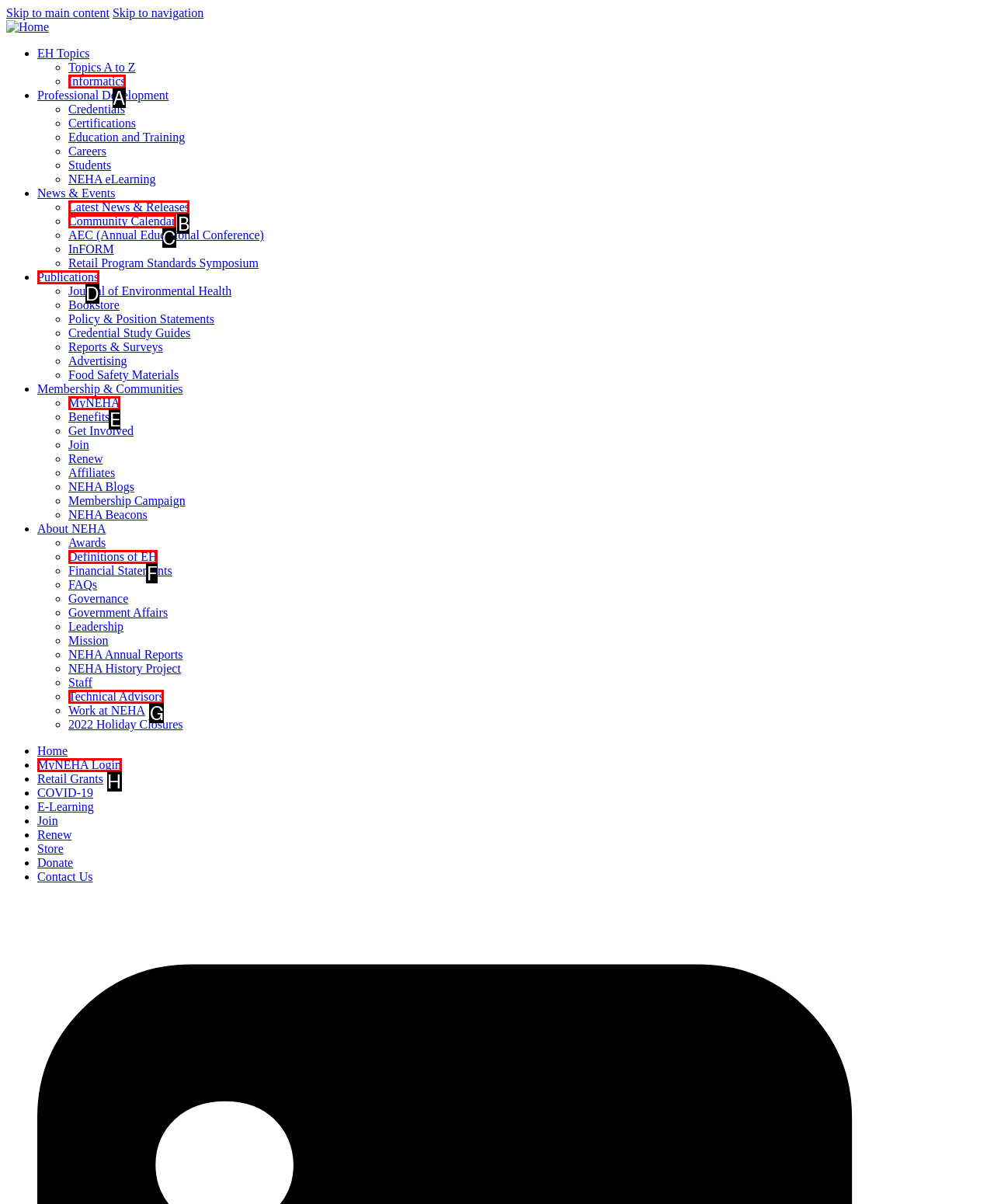Please indicate which HTML element should be clicked to fulfill the following task: View Informatics. Provide the letter of the selected option.

A